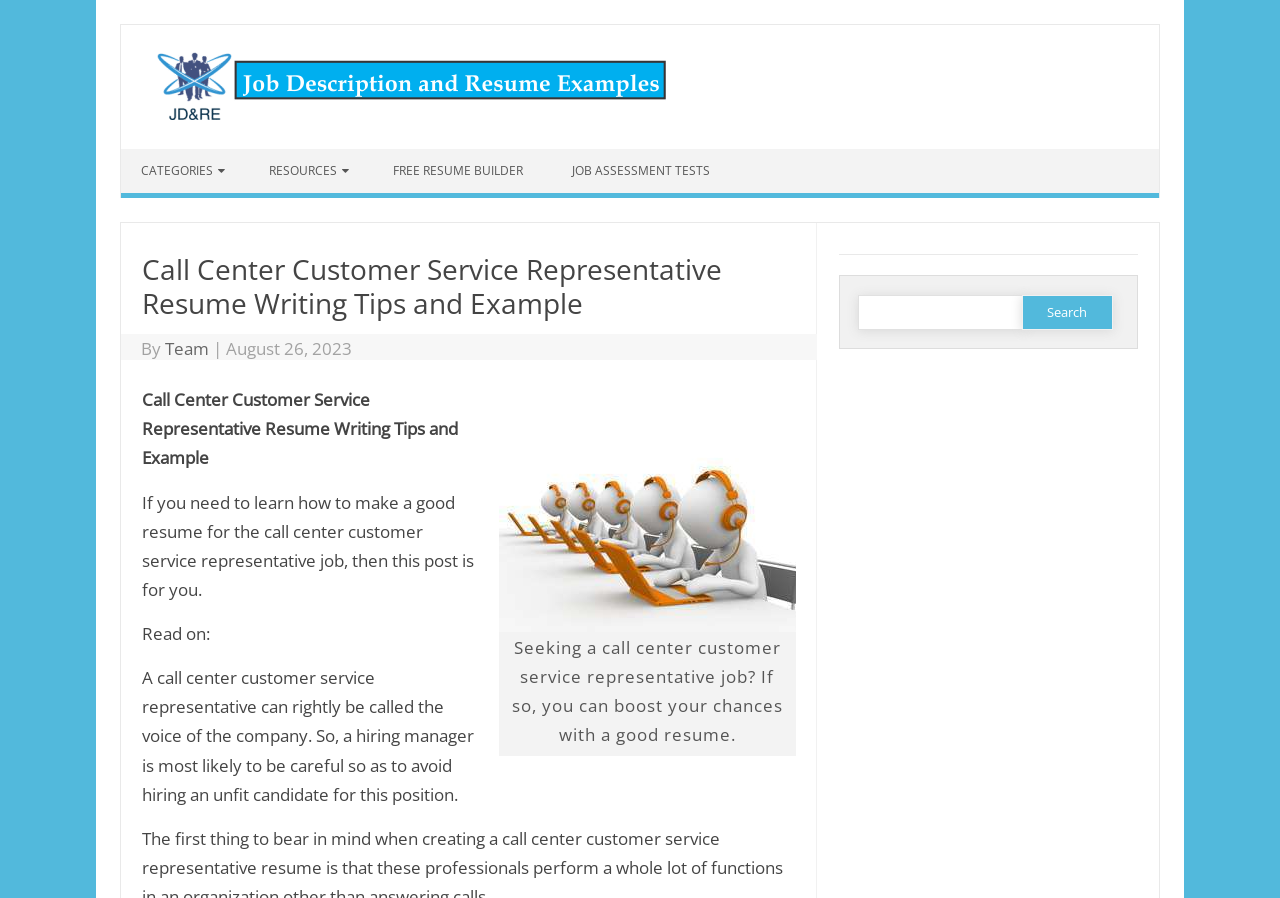What is the role of a call center customer service representative?
From the image, provide a succinct answer in one word or a short phrase.

The voice of the company